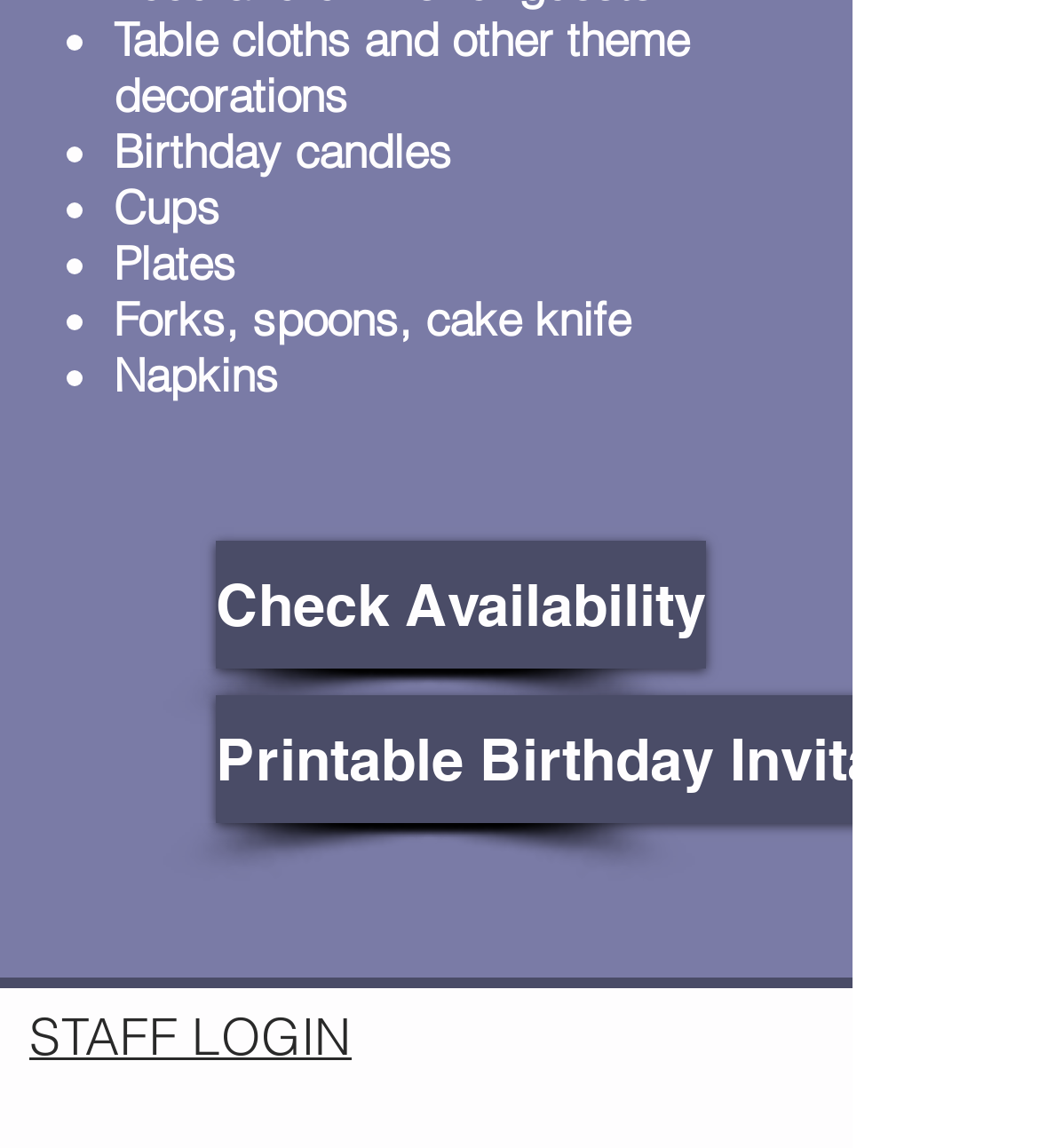Using details from the image, please answer the following question comprehensively:
How many links are available on the webpage?

There are three links on the webpage: 'Check Availability', 'Printable Birthday Invitation', and 'STAFF LOGIN'. These links are identified by their bounding box coordinates and text descriptions.